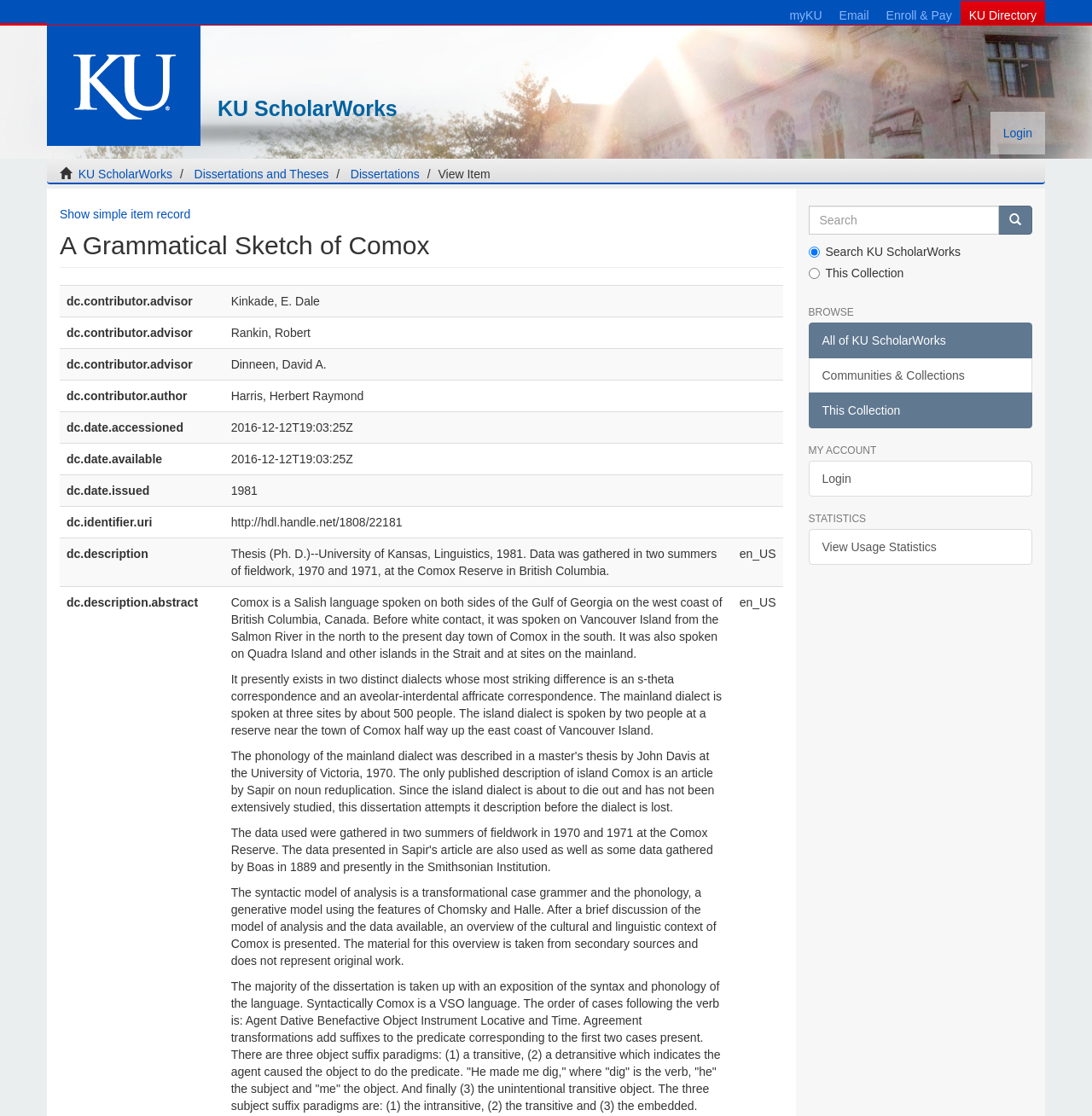Please answer the following question using a single word or phrase: 
What is the type of document described on this webpage?

Thesis